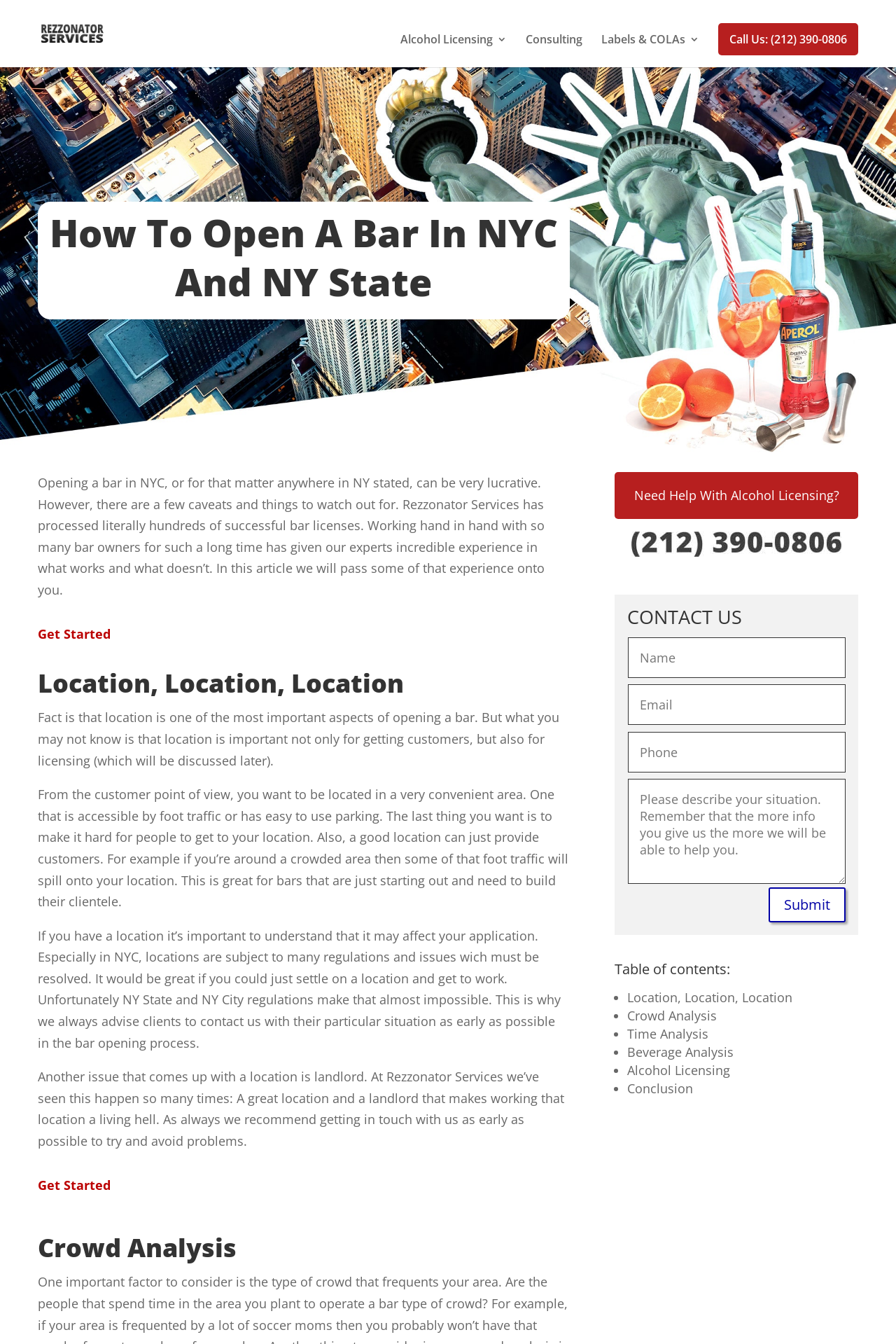Using the given element description, provide the bounding box coordinates (top-left x, top-left y, bottom-right x, bottom-right y) for the corresponding UI element in the screenshot: Alcohol Licensing

[0.447, 0.026, 0.566, 0.05]